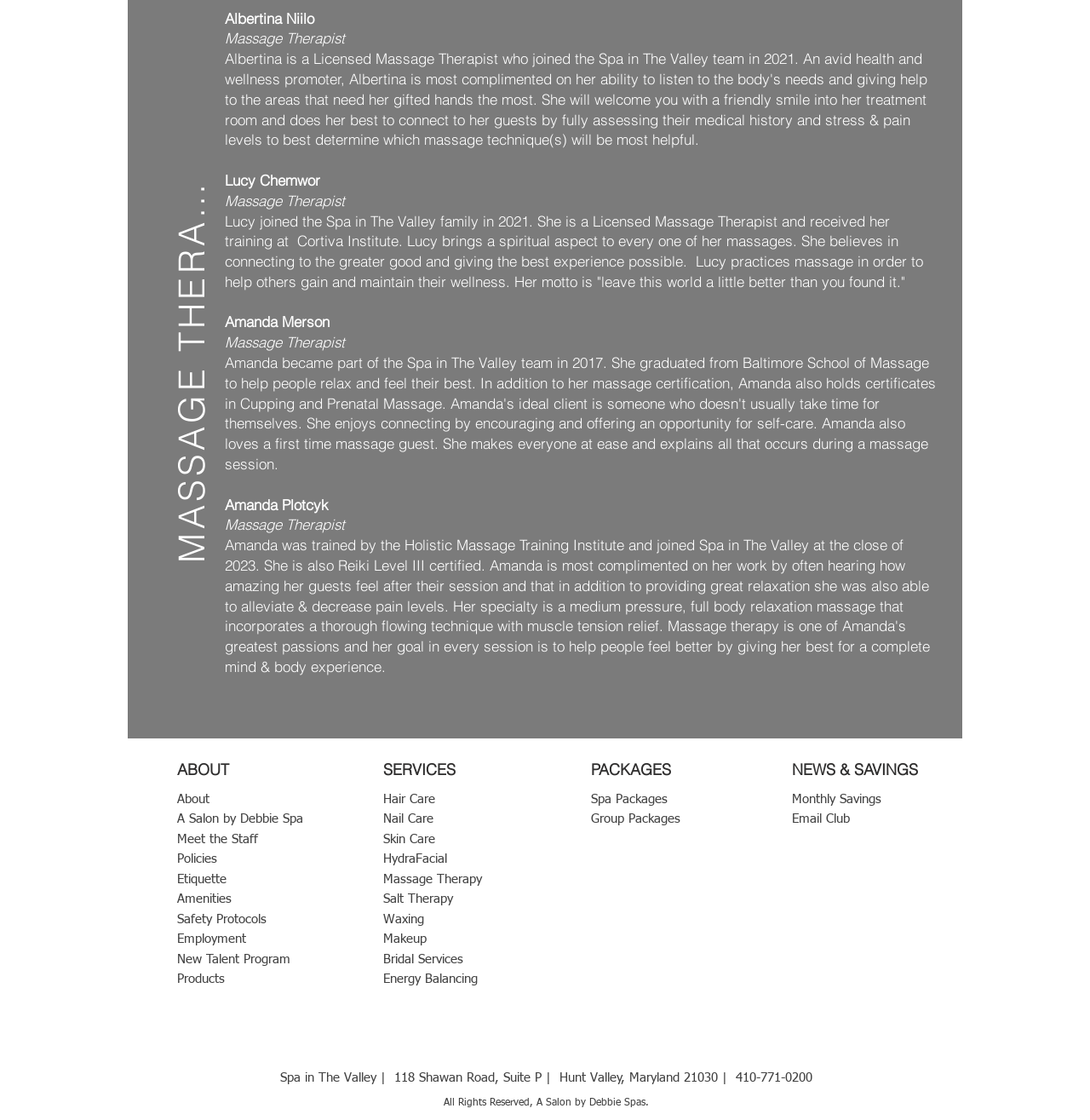Please find the bounding box coordinates of the clickable region needed to complete the following instruction: "Go to ABOUT page". The bounding box coordinates must consist of four float numbers between 0 and 1, i.e., [left, top, right, bottom].

[0.162, 0.706, 0.192, 0.719]